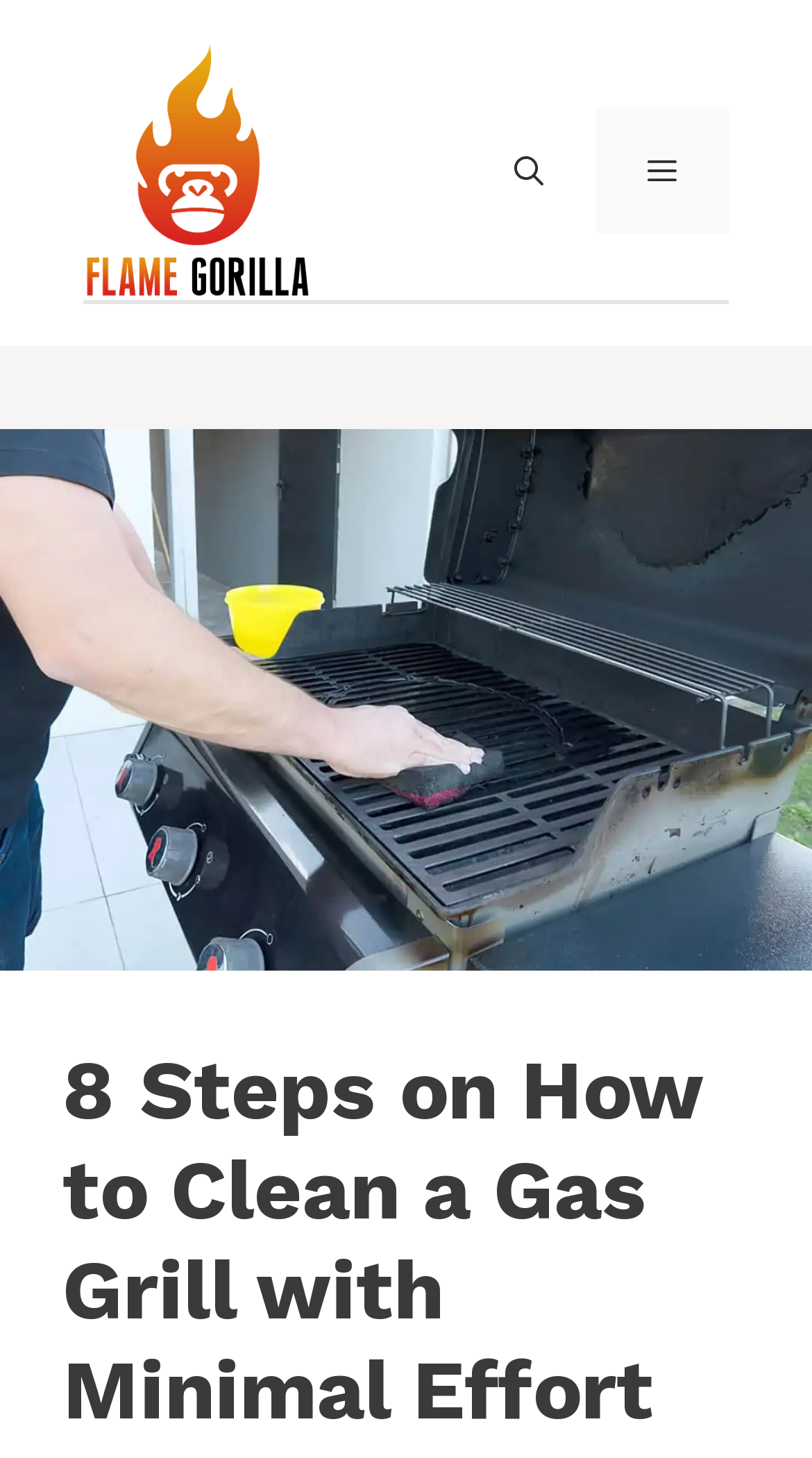Identify the title of the webpage and provide its text content.

8 Steps on How to Clean a Gas Grill with Minimal Effort